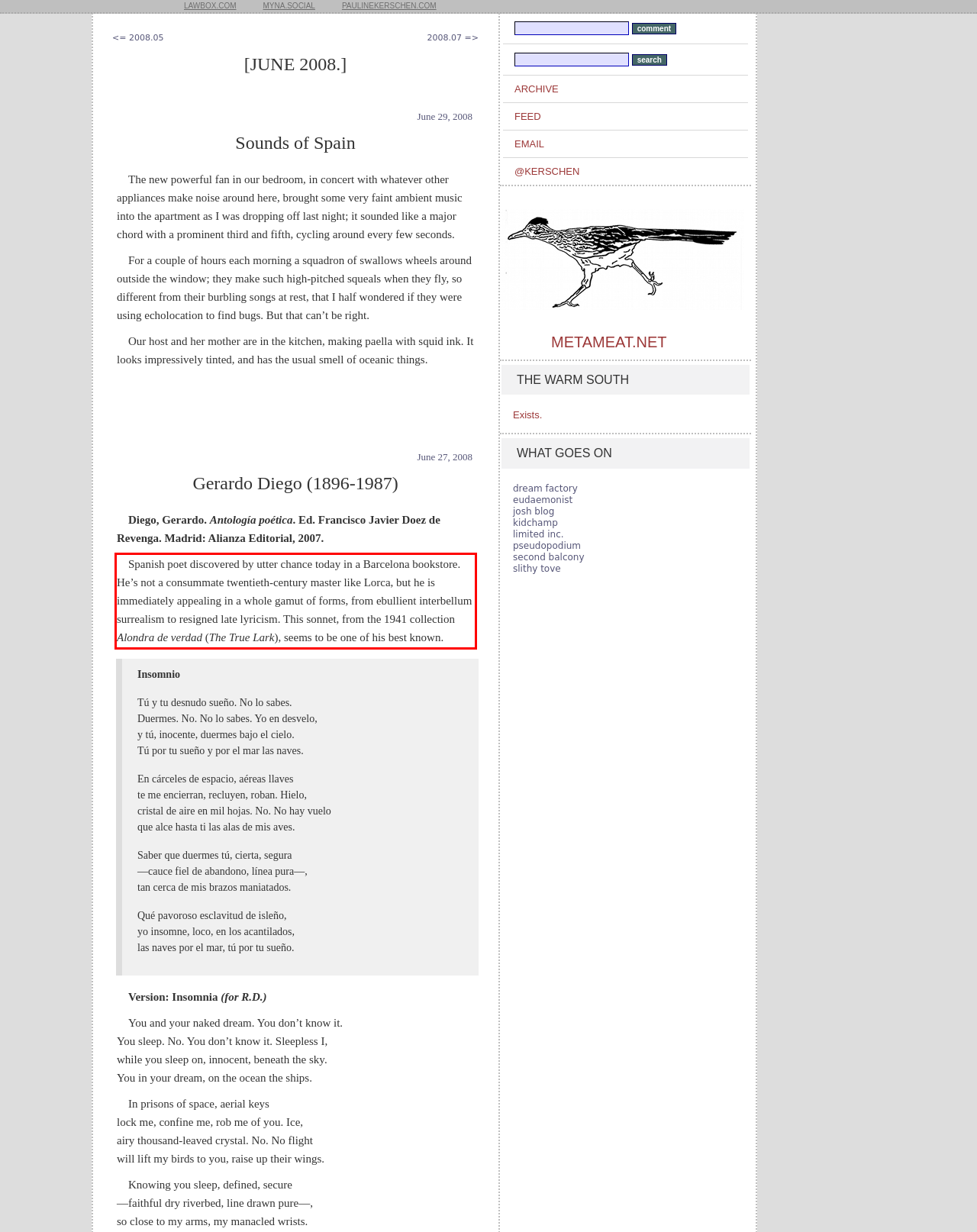Examine the webpage screenshot and use OCR to obtain the text inside the red bounding box.

Spanish poet discovered by utter chance today in a Barcelona bookstore. He’s not a consummate twentieth-century master like Lorca, but he is immediately appealing in a whole gamut of forms, from ebullient interbellum surrealism to resigned late lyricism. This sonnet, from the 1941 collection Alondra de verdad (The True Lark), seems to be one of his best known.